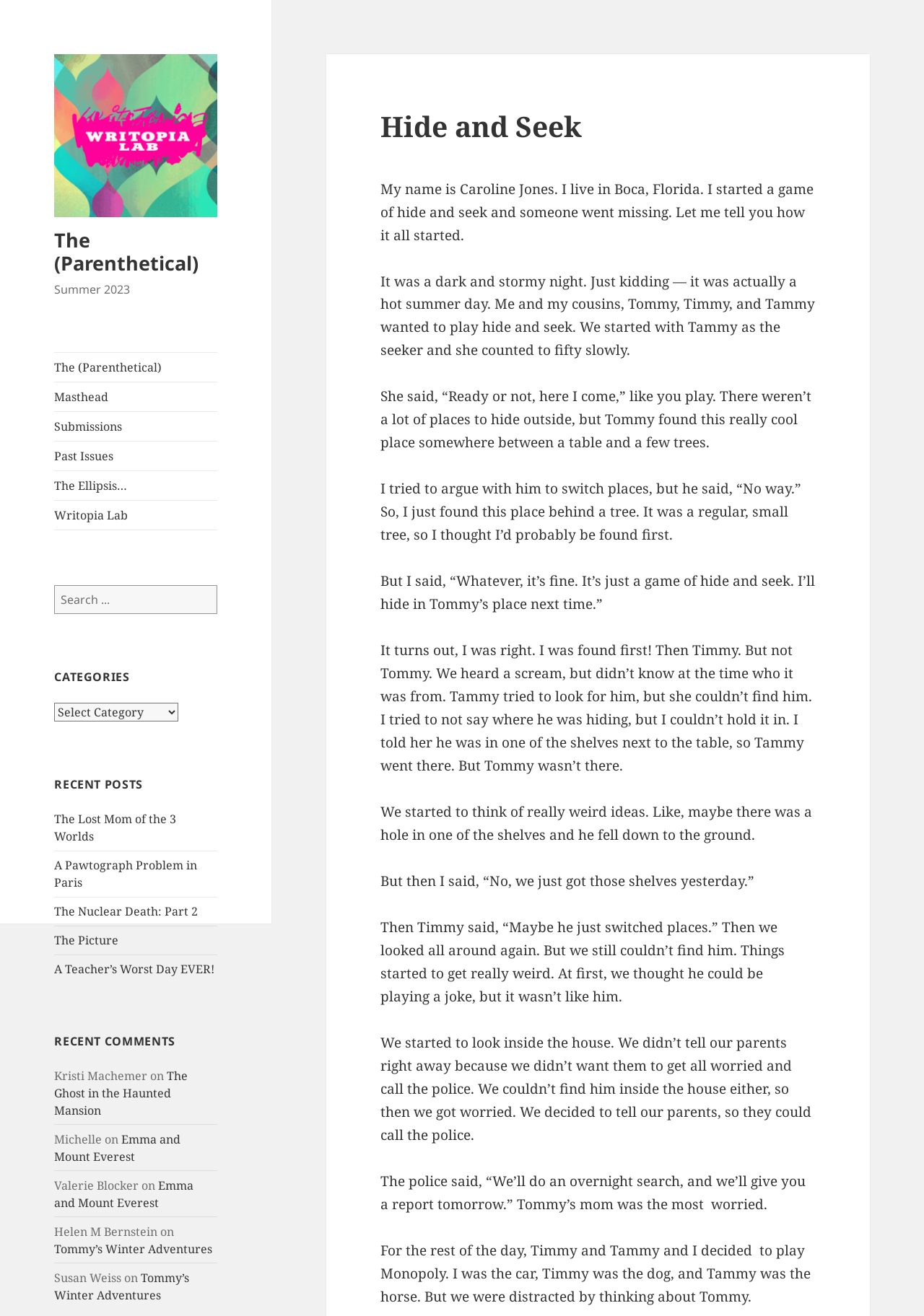Deliver a detailed narrative of the webpage's visual and textual elements.

The webpage is titled "Hide and Seek – The (Parenthetical)" and features a prominent image with the same title at the top left corner. Below the image, there is a link to "The (Parenthetical)" and a text "Summer 2023". 

To the right of the image, there are several links to different sections of the website, including "Masthead", "Submissions", "Past Issues", "The Ellipsis…", and "Writopia Lab". Below these links, there is a search bar with a placeholder text "Search". 

Further down, there is a heading "CATEGORIES" followed by a dropdown menu with the label "Categories". 

The main content of the webpage is divided into three sections: "RECENT POSTS", "RECENT COMMENTS", and a story titled "Hide and Seek". The "RECENT POSTS" section features five links to different articles, including "The Lost Mom of the 3 Worlds", "A Pawtograph Problem in Paris", and "The Nuclear Death: Part 2". 

The "RECENT COMMENTS" section lists eight comments from different users, including "Kristi Machemer", "Michelle", and "Helen M Bernstein", each with a link to the article they commented on. 

The "Hide and Seek" story is a long piece of text that takes up most of the webpage. It is a personal narrative about a game of hide and seek that went wrong, and the author's attempts to find their missing cousin. The story is divided into several paragraphs and is written in a conversational tone.